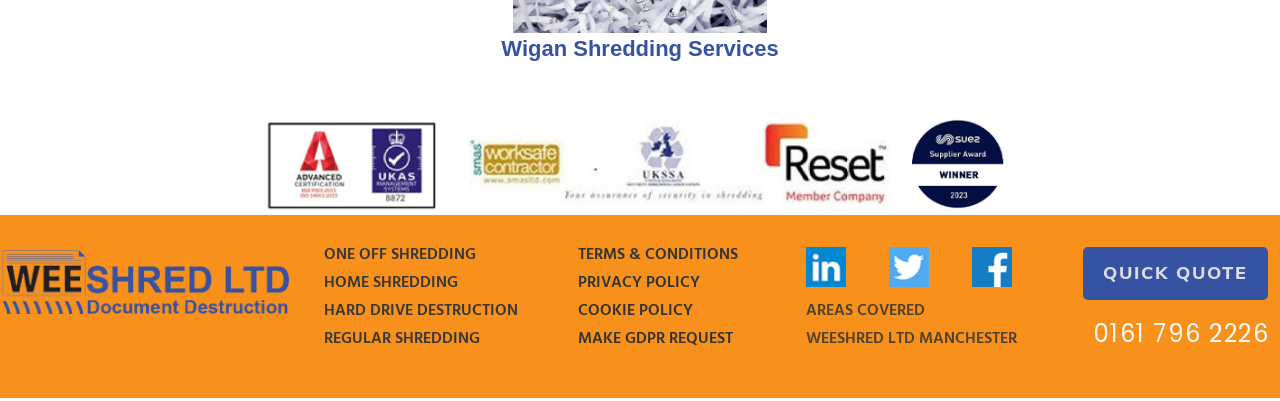Locate the bounding box coordinates of the segment that needs to be clicked to meet this instruction: "Learn about HOME SHREDDING".

[0.253, 0.686, 0.358, 0.726]